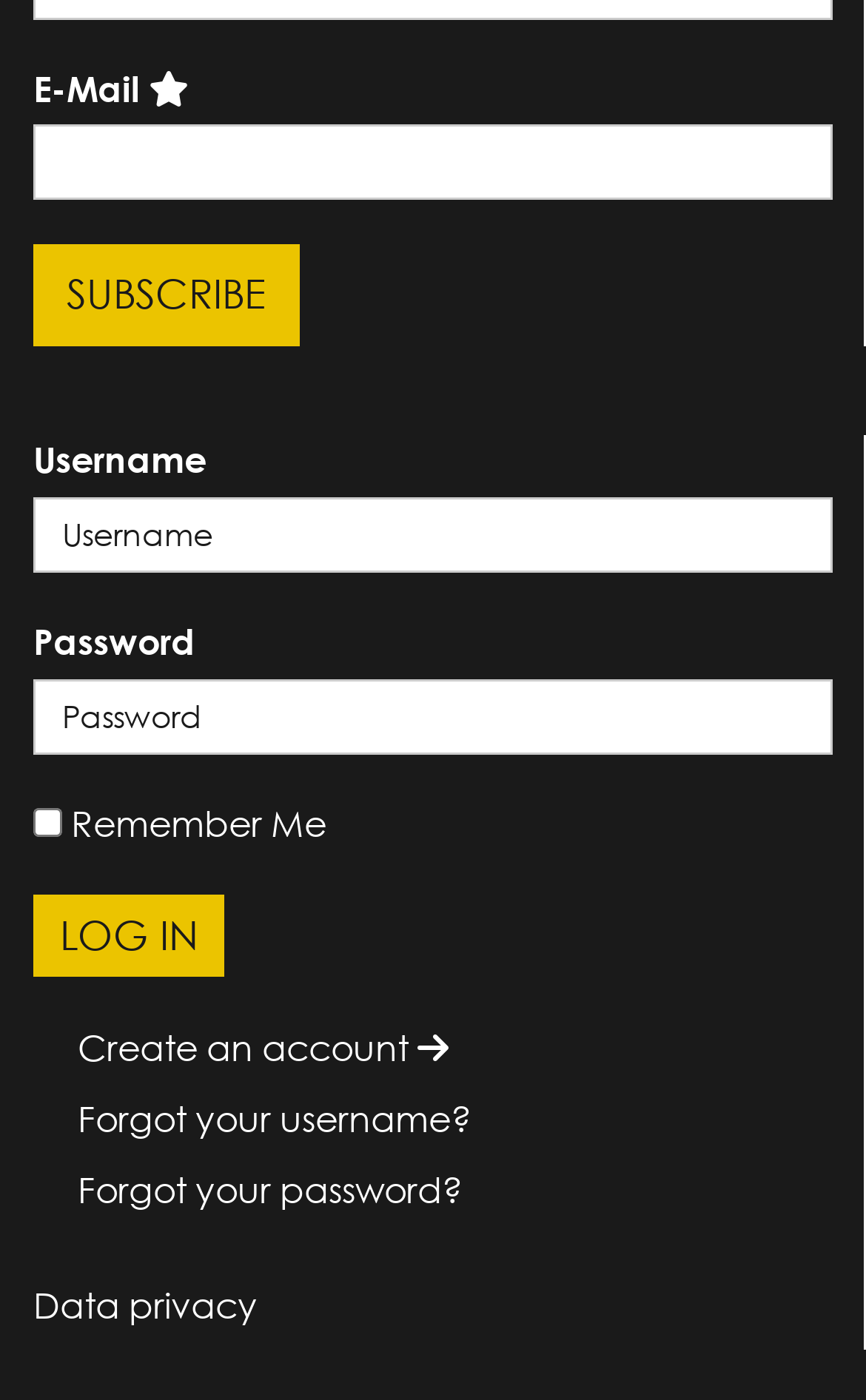Identify the bounding box coordinates of the region that should be clicked to execute the following instruction: "Log in to account".

[0.038, 0.638, 0.259, 0.698]